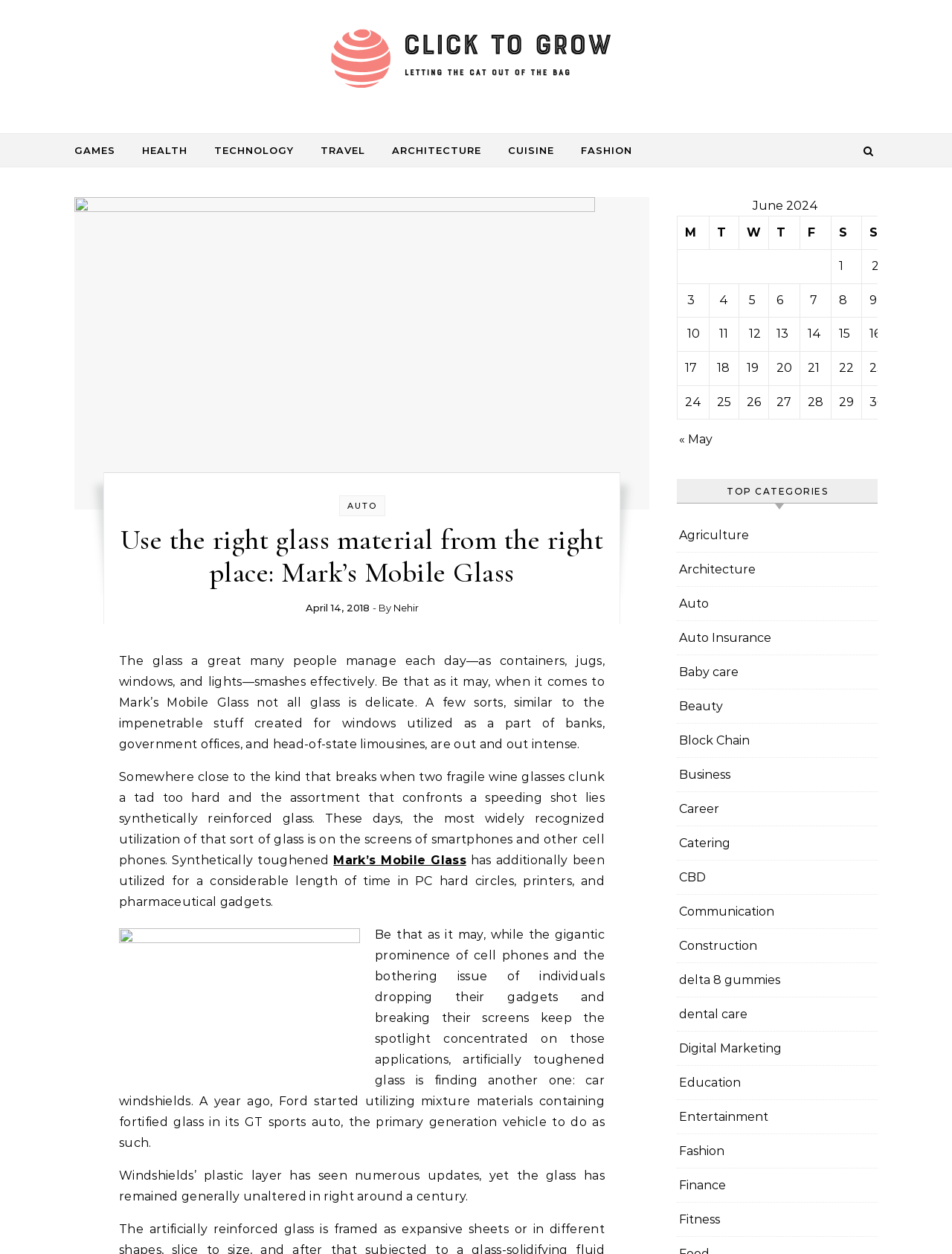Generate a thorough description of the webpage.

This webpage is about Mark's Mobile Glass, a company that specializes in glass materials. At the top of the page, there is a header section with a title "Use the right glass material from the right place: Mark's Mobile Glass" and a link to "Click to Grow". Below the header, there are several links to different categories, including "GAMES", "HEALTH", "TECHNOLOGY", "TRAVEL", "ARCHITECTURE", "CUISINE", and "FASHION", which are aligned horizontally.

On the left side of the page, there is a section with a heading and a paragraph of text that discusses the importance of using the right glass material. The text explains that not all glass is delicate and that some types, like the ones used in bank windows, are extremely tough. It also mentions that synthetically reinforced glass is commonly used in smartphone screens and has other applications.

Below this section, there is a table with a calendar layout, showing the dates of June 2024. Each row in the table represents a day, and the columns are labeled with the days of the week (M, T, W, T, F, S, S). Some of the cells in the table contain links to posts published on specific dates.

At the bottom of the page, there is a navigation section with links to previous and next months, allowing users to navigate through the calendar.